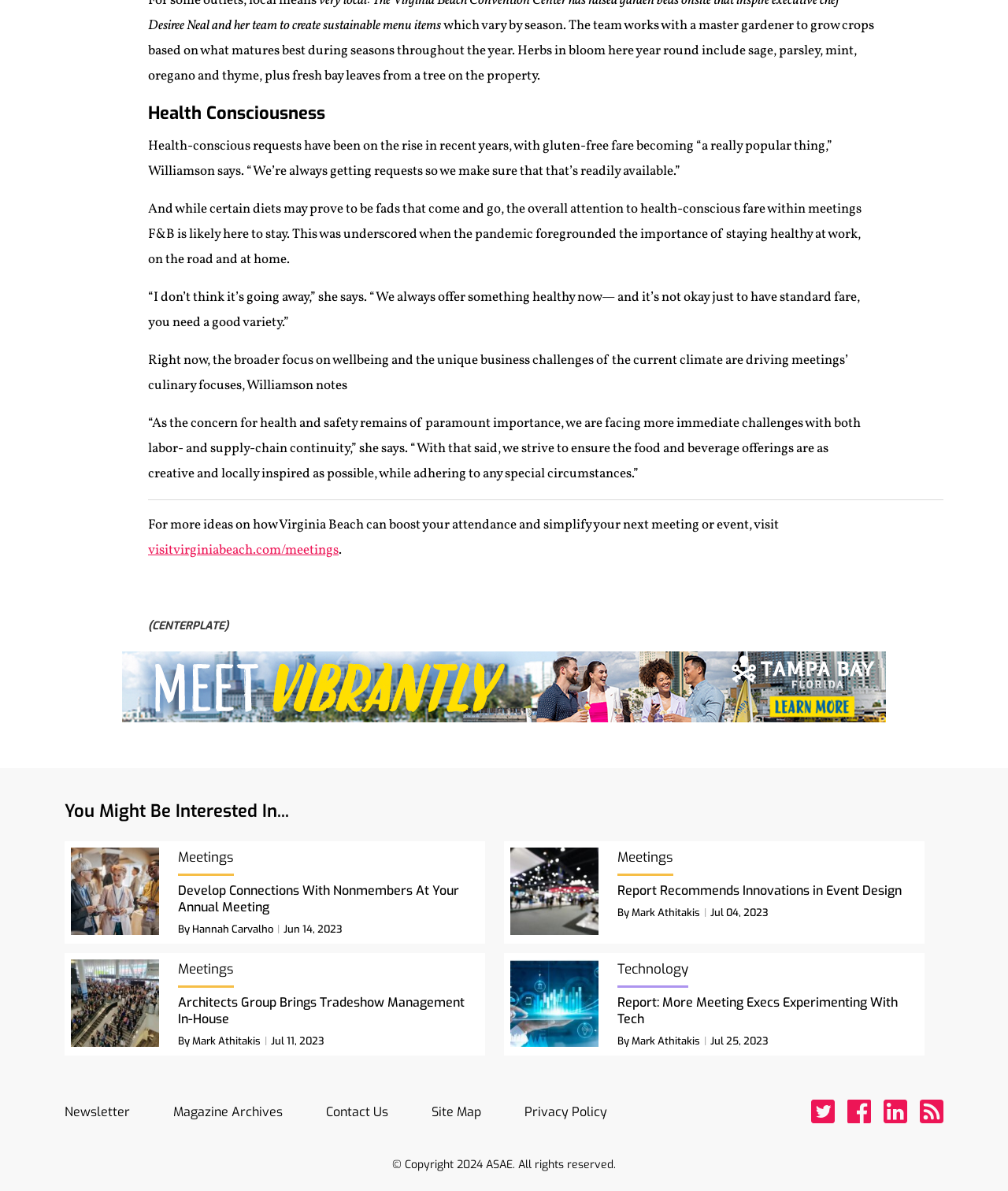Can you look at the image and give a comprehensive answer to the question:
What is the main topic of the webpage?

Based on the content of the webpage, it appears to be focused on meetings and events, with articles and headings related to health-conscious food options, event design, and meeting planning.